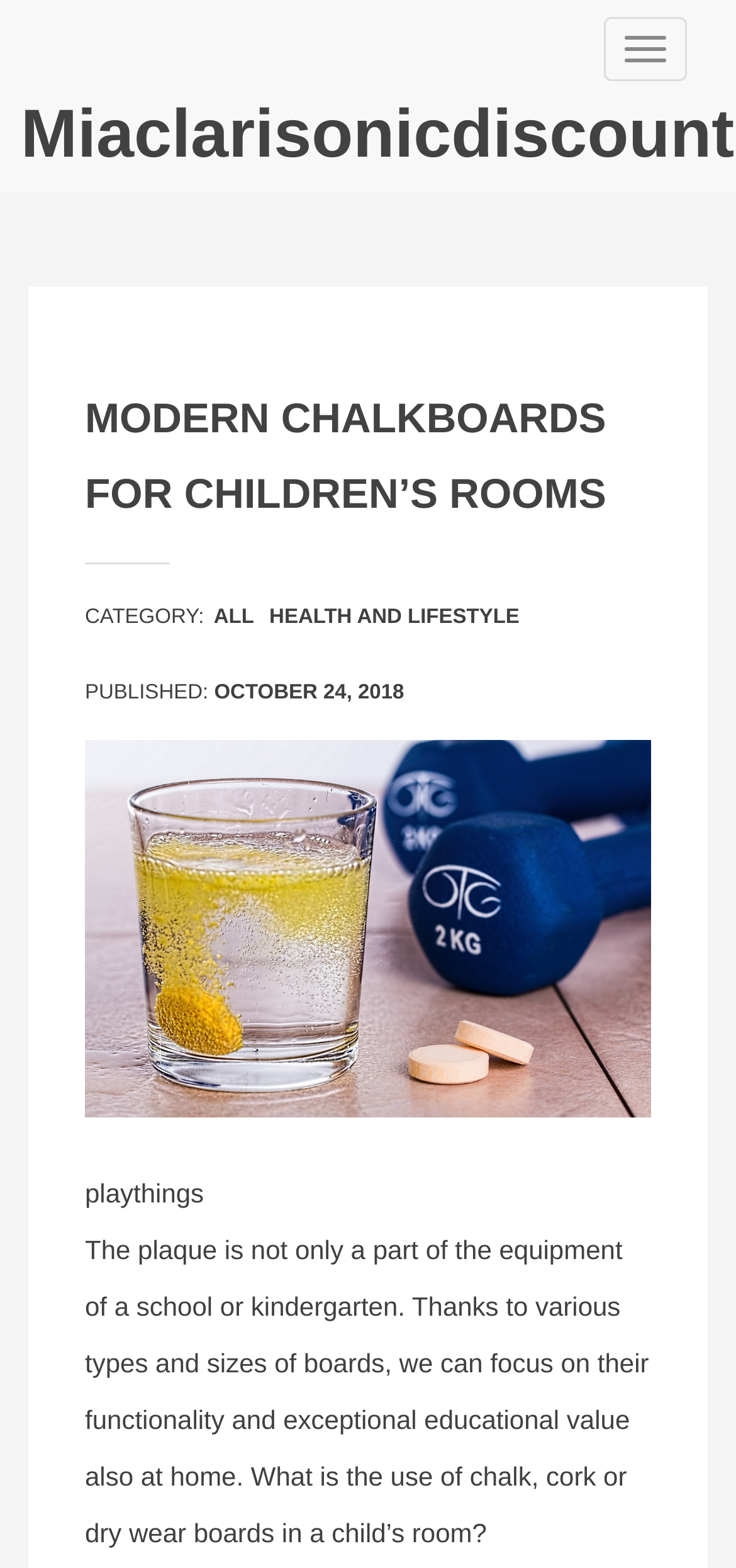Answer the question with a brief word or phrase:
What types of boards are mentioned in the article?

chalk, cork or dry wear boards